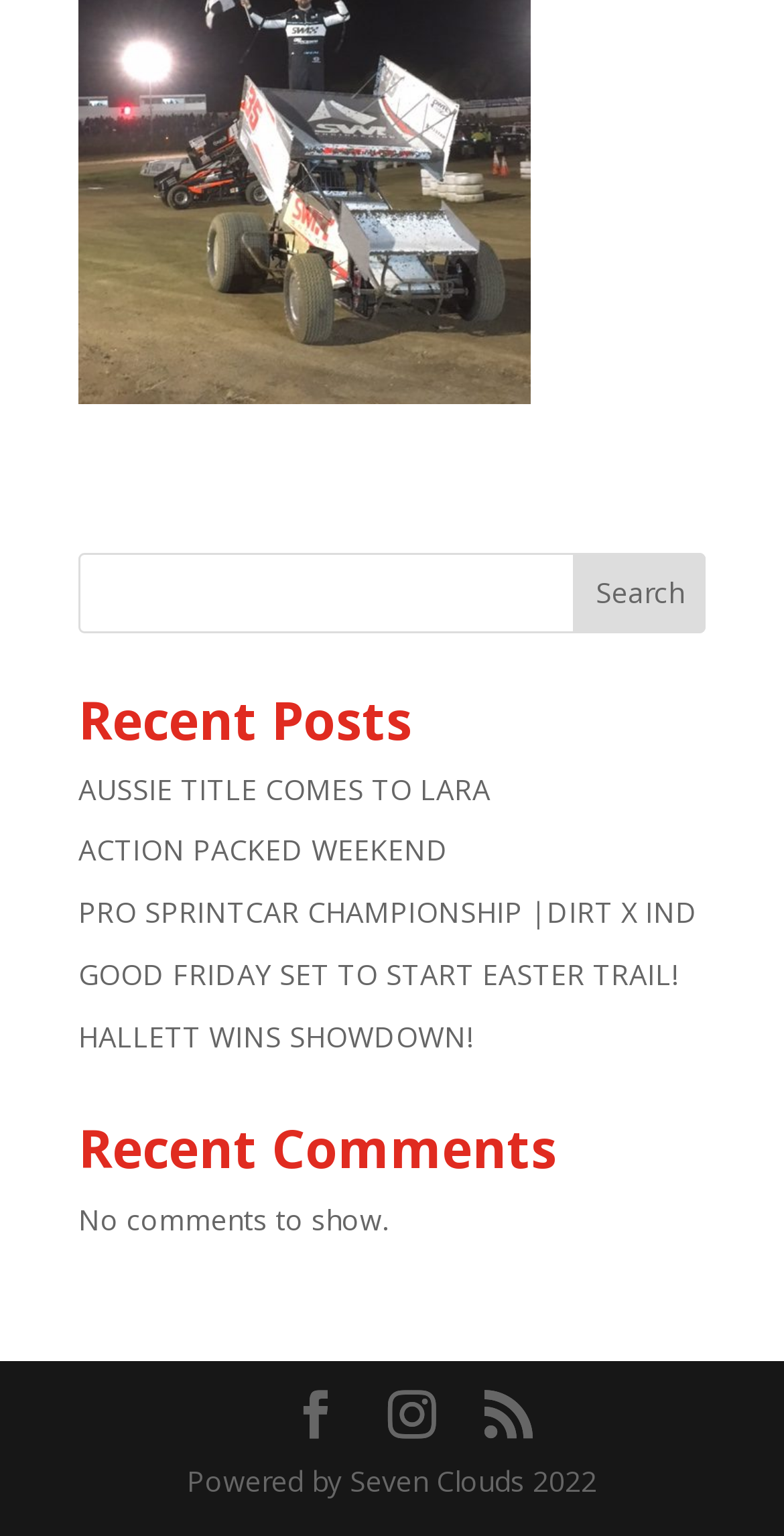Could you specify the bounding box coordinates for the clickable section to complete the following instruction: "view PRO SPRINTCAR CHAMPIONSHIP |DIRT X IND"?

[0.1, 0.581, 0.89, 0.606]